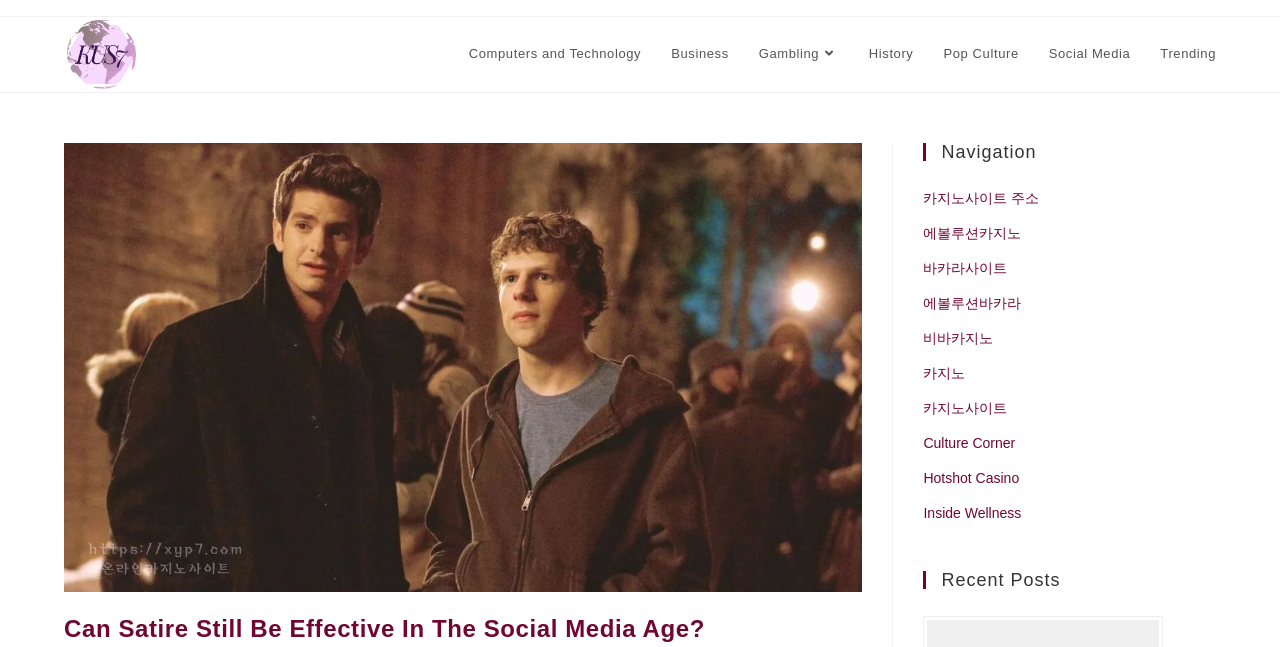Please find the bounding box coordinates of the section that needs to be clicked to achieve this instruction: "Visit the Computers and Technology page".

[0.355, 0.026, 0.513, 0.141]